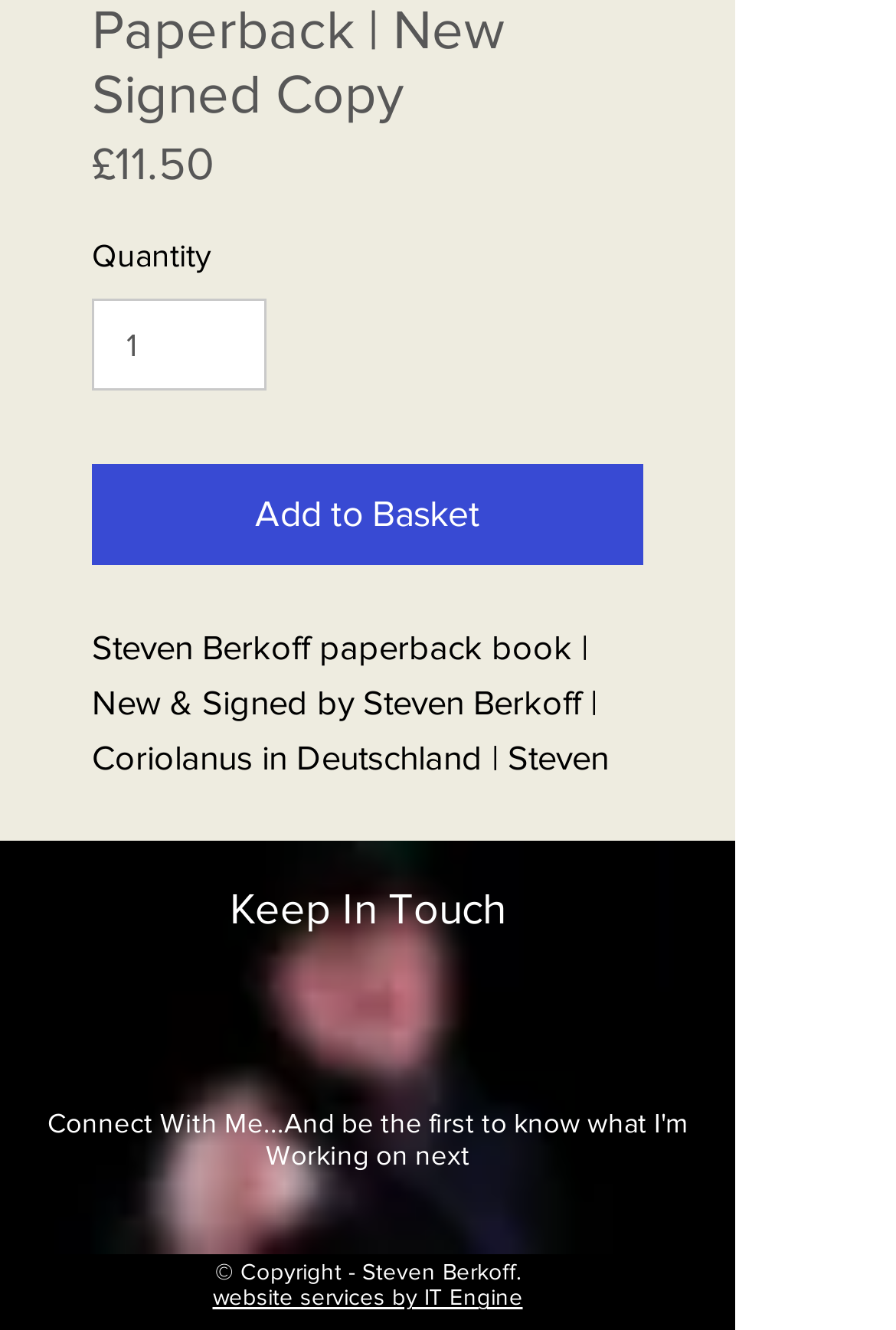What is the purpose of the button?
Respond to the question with a single word or phrase according to the image.

Add to Basket